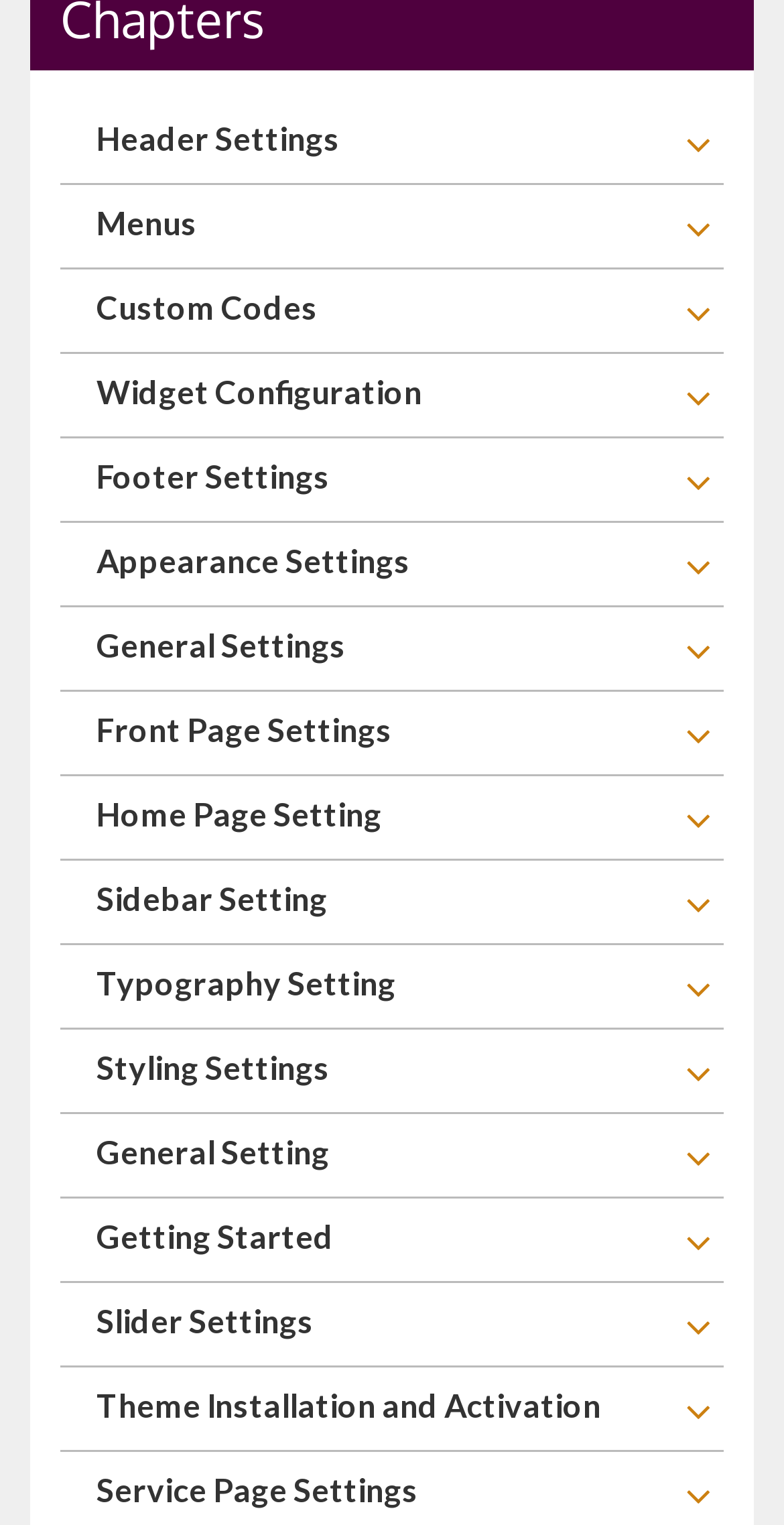How many links are positioned above 'General Settings'?
Look at the image and provide a detailed response to the question.

I compared the y1 and y2 coordinates of the 'General Settings' link with other links and found that 7 links have smaller y1 values, which means they are positioned above 'General Settings'.